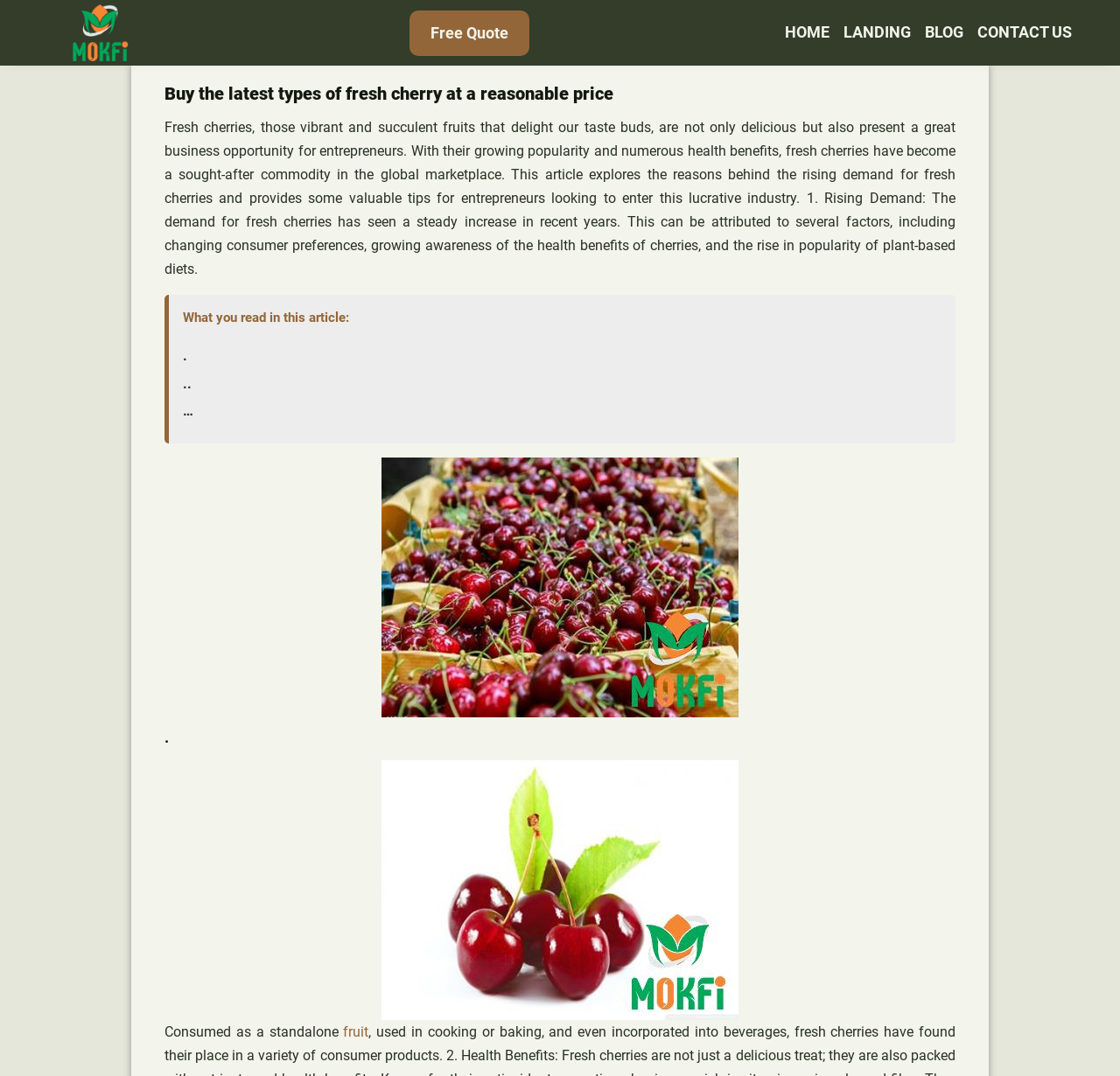Please determine the bounding box of the UI element that matches this description: Home. The coordinates should be given as (top-left x, top-left y, bottom-right x, bottom-right y), with all values between 0 and 1.

[0.701, 0.018, 0.741, 0.043]